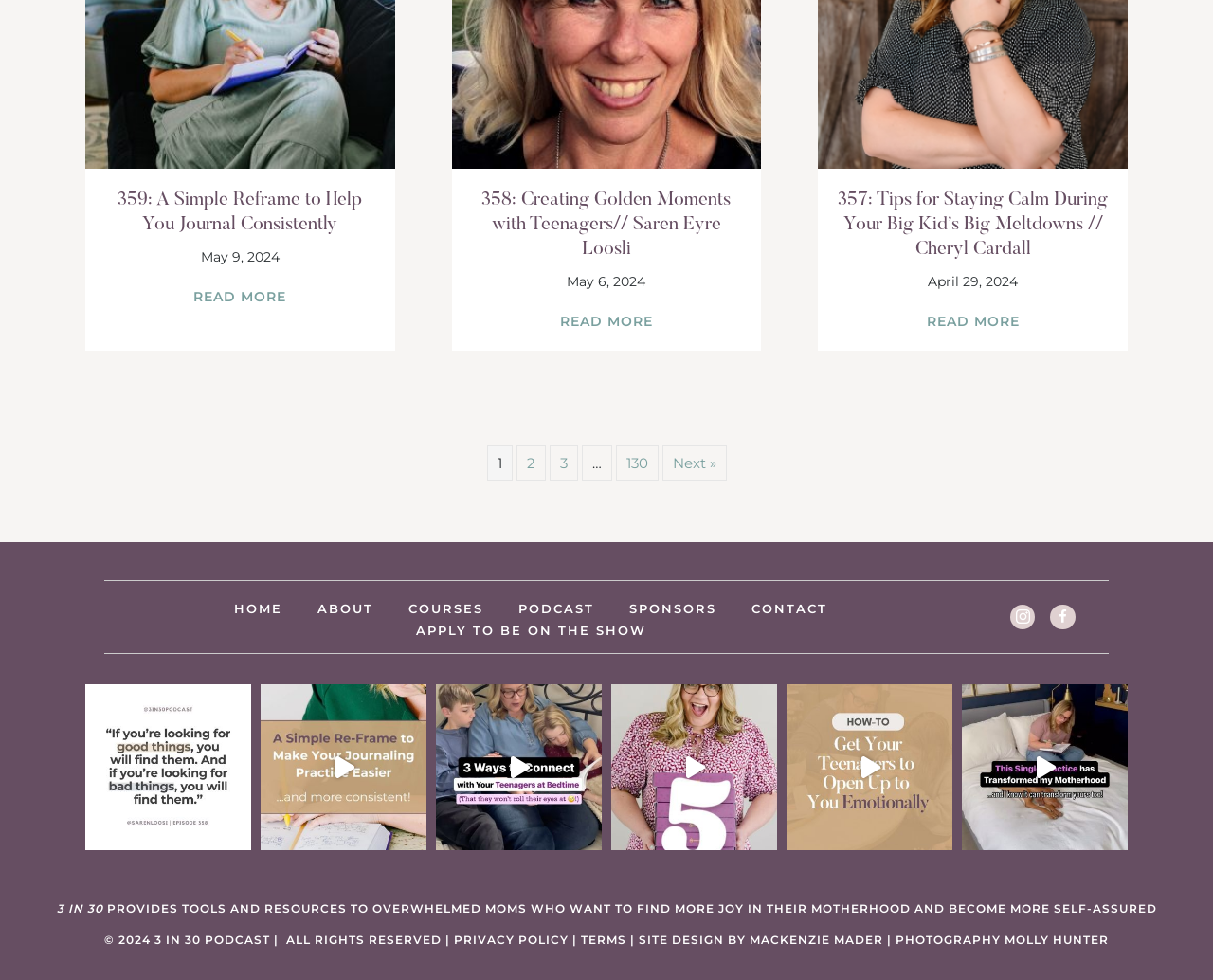How many years does the Flecks of Gold Journal cover?
Provide a fully detailed and comprehensive answer to the question.

I read the text on the webpage and found that the Flecks of Gold Journal is a three-year journal.